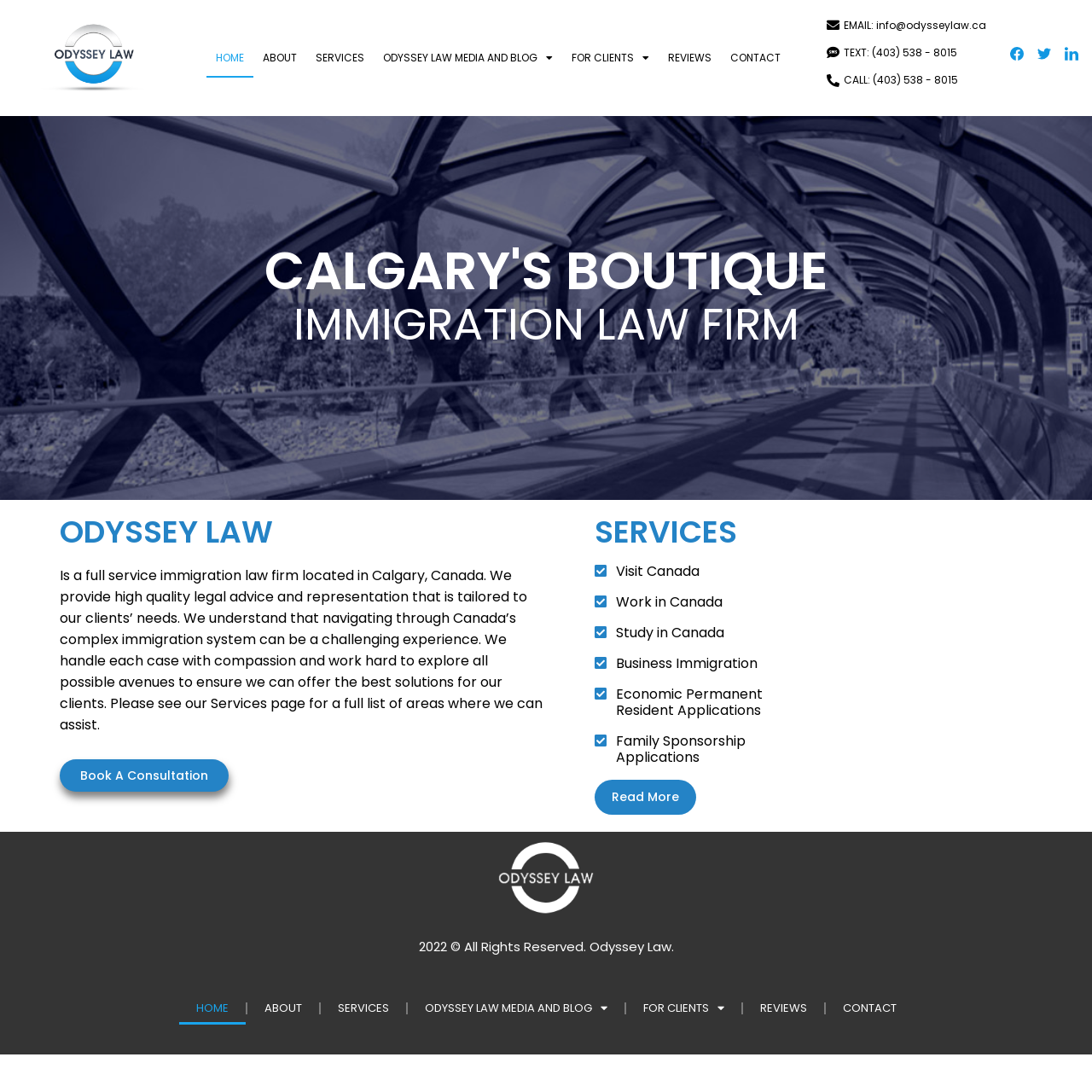For the element described, predict the bounding box coordinates as (top-left x, top-left y, bottom-right x, bottom-right y). All values should be between 0 and 1. Element description: Services

[0.293, 0.908, 0.371, 0.939]